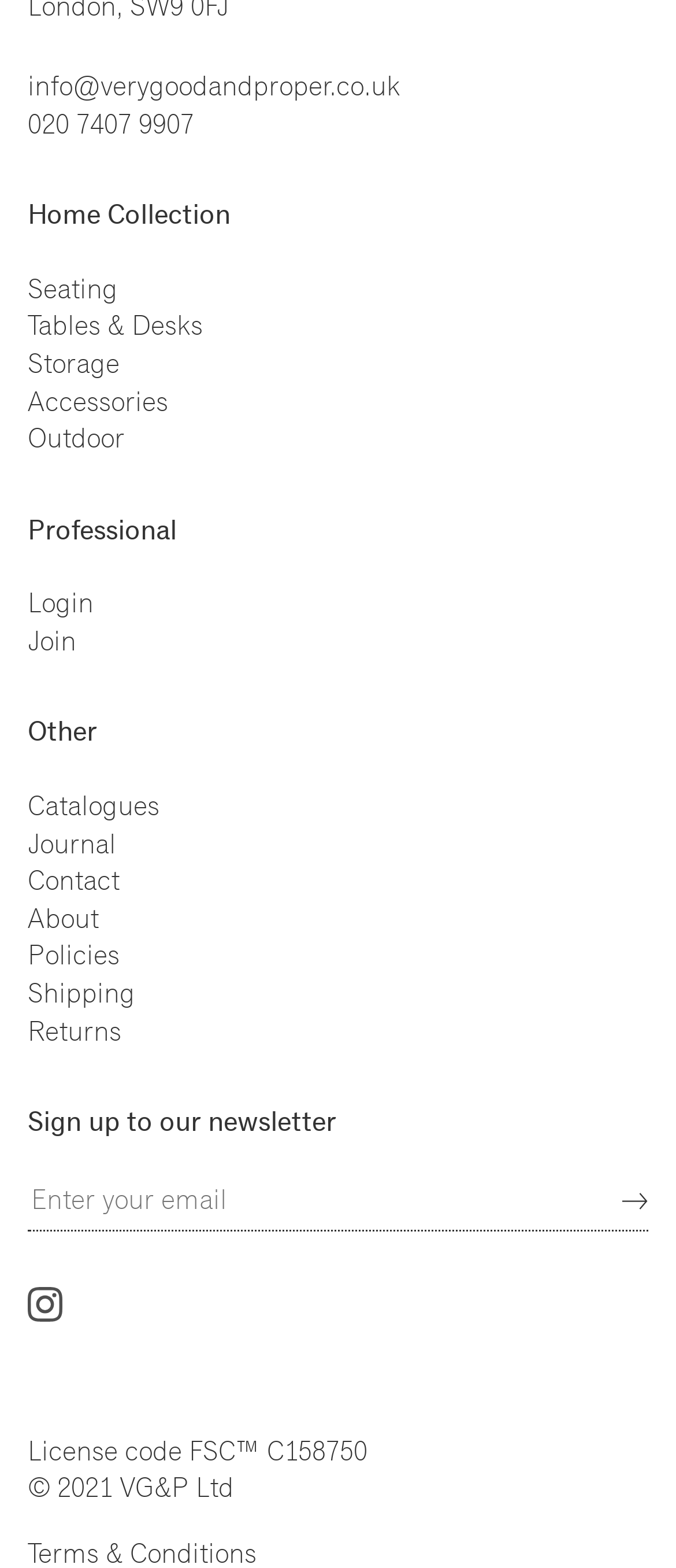Identify the bounding box coordinates of the area that should be clicked in order to complete the given instruction: "Follow us on Instagram". The bounding box coordinates should be four float numbers between 0 and 1, i.e., [left, top, right, bottom].

[0.041, 0.821, 0.092, 0.843]